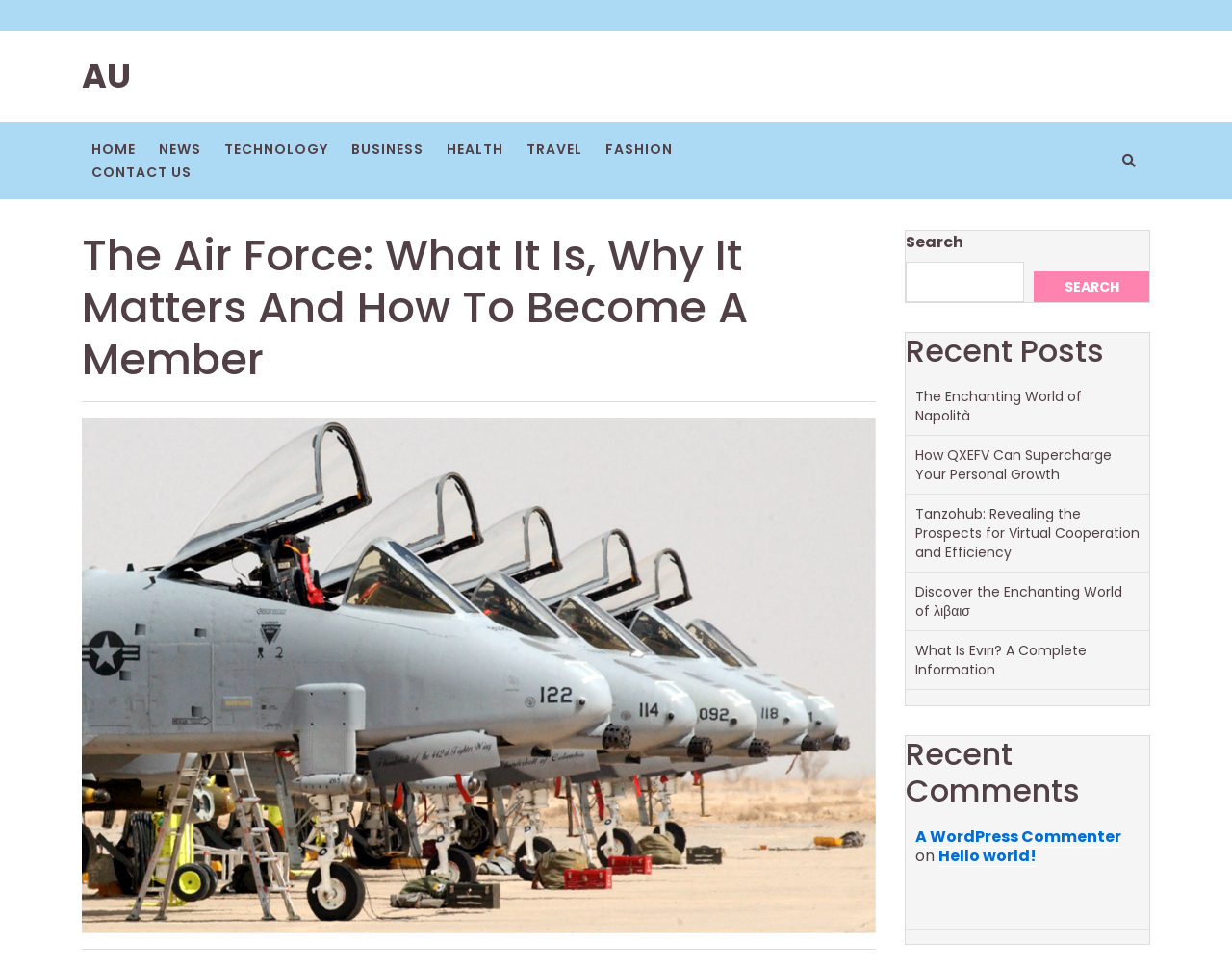How many recent posts are listed on the webpage?
Using the image as a reference, answer the question in detail.

I found the heading element 'Recent Posts' which is followed by several link elements. By counting these link elements, I determined that there are 5 recent posts listed on the webpage.